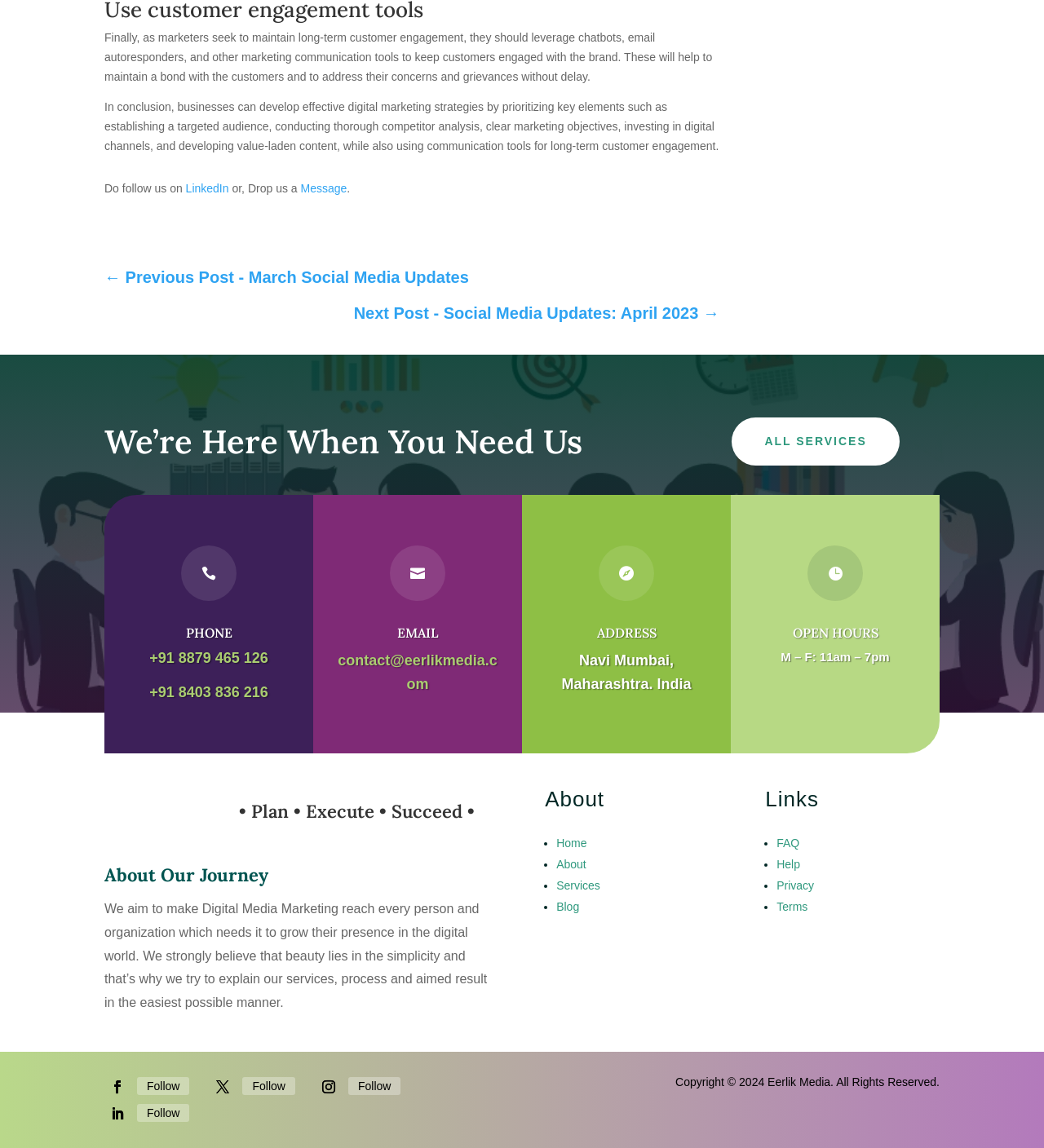Please find the bounding box for the following UI element description. Provide the coordinates in (top-left x, top-left y, bottom-right x, bottom-right y) format, with values between 0 and 1: All services

[0.701, 0.363, 0.862, 0.406]